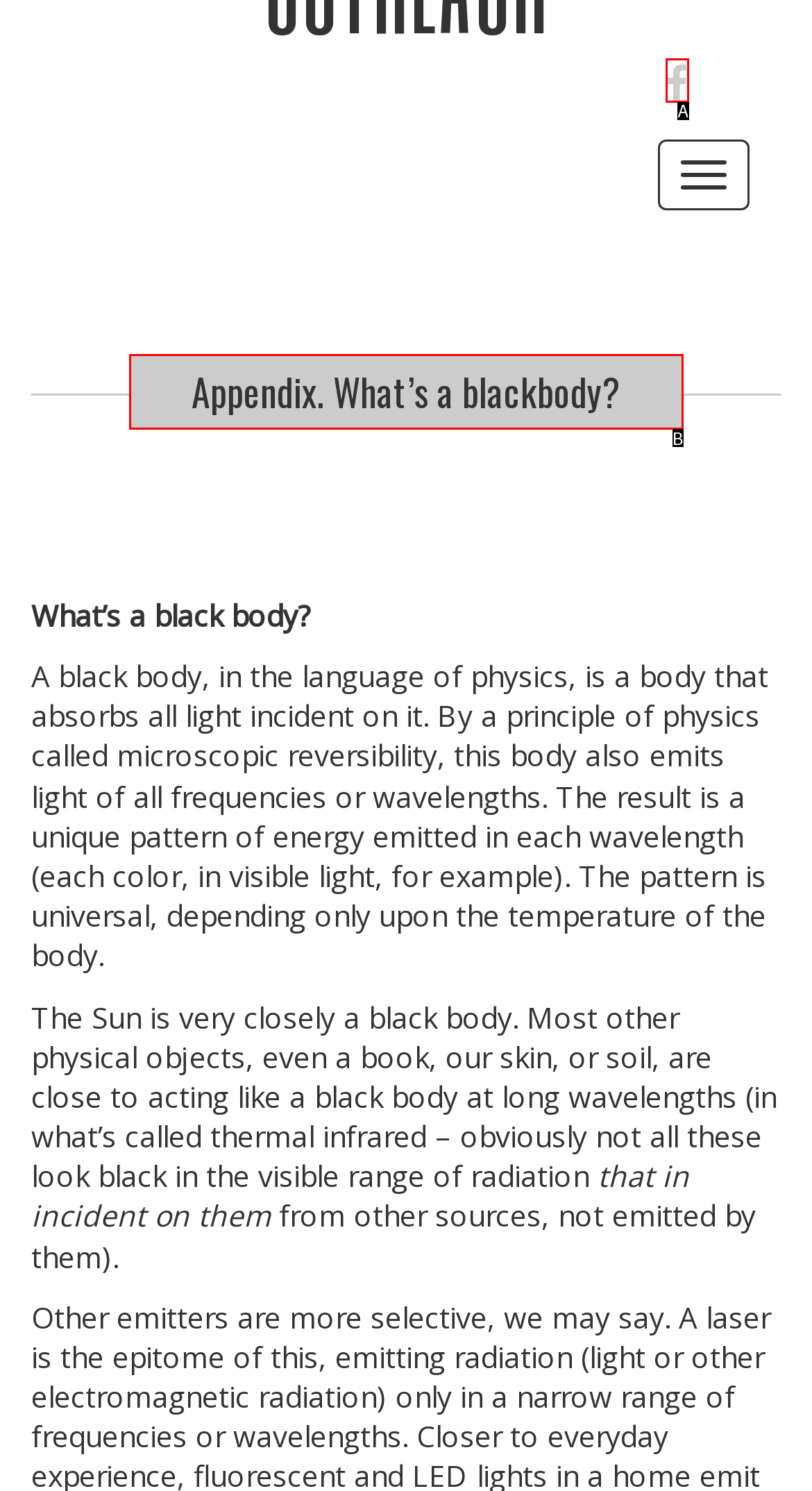Select the option that matches the description: Facebook. Answer with the letter of the correct option directly.

A